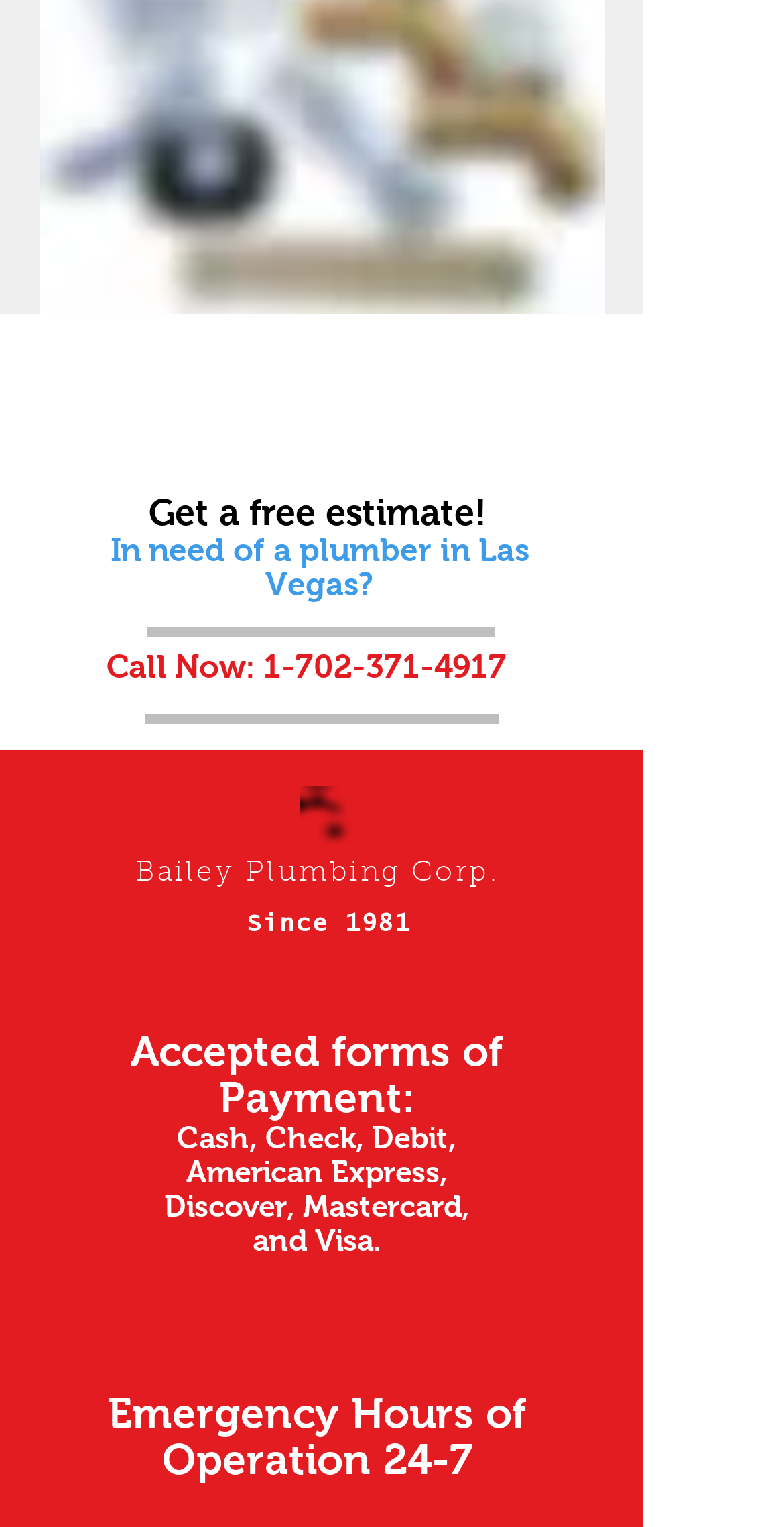What is the phone number to call?
Your answer should be a single word or phrase derived from the screenshot.

1-702-371-4917